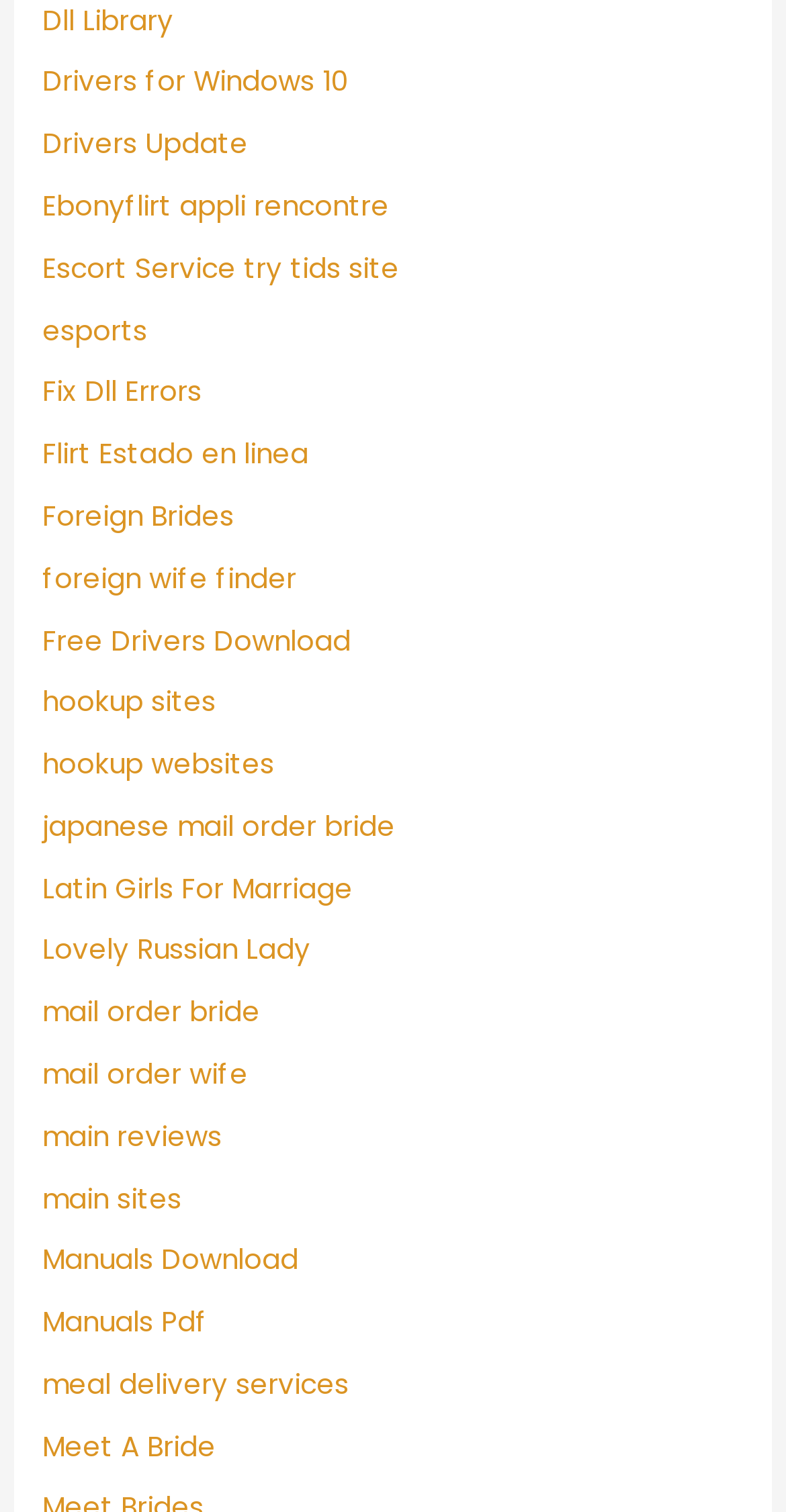What type of services are mentioned in the 'meal delivery services' link?
Carefully analyze the image and provide a thorough answer to the question.

The 'meal delivery services' link likely refers to services that deliver prepared meals to customers. These services may include companies that provide meal kits, prepared meals, or grocery delivery.